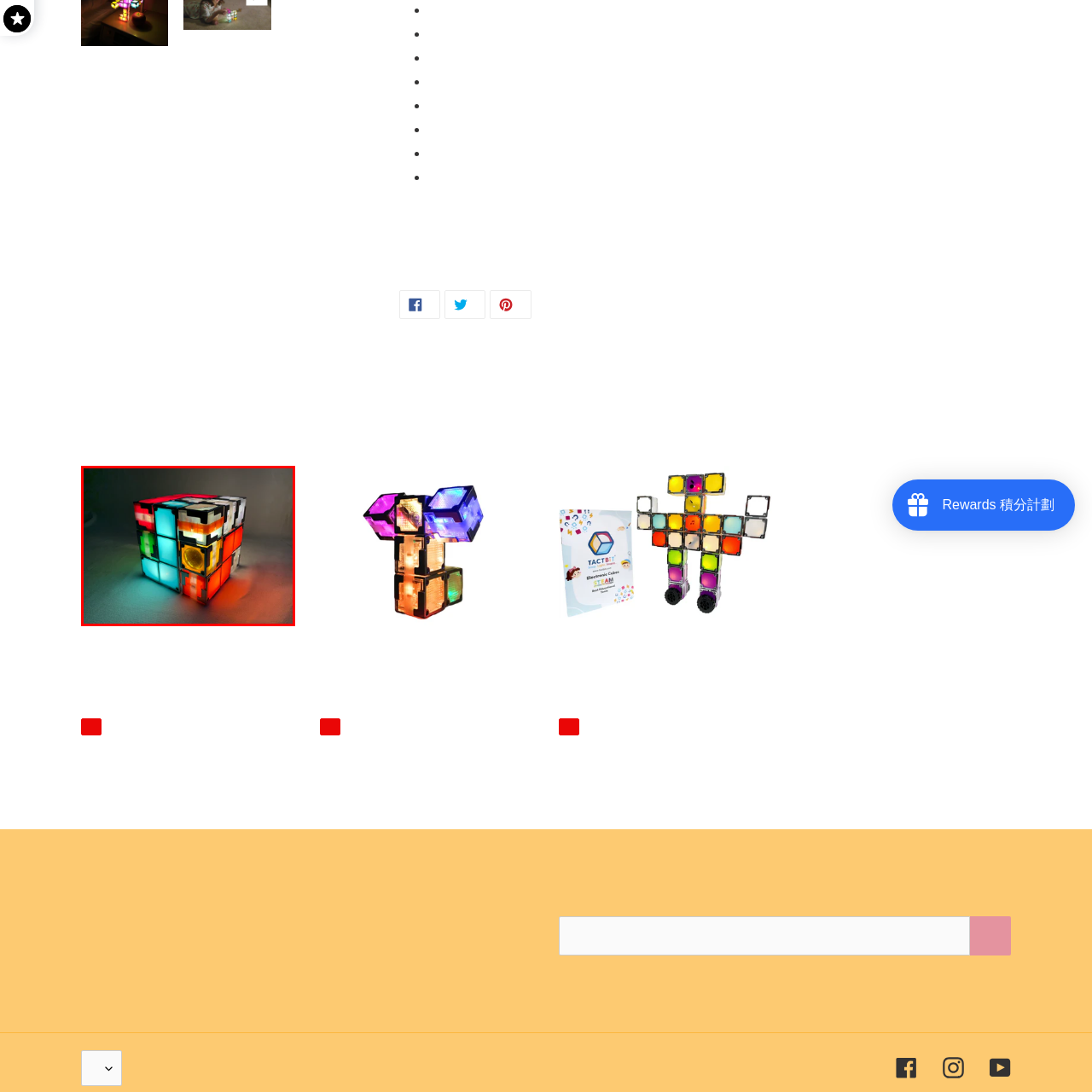What is the background of the image?
Focus on the visual details within the red bounding box and provide an in-depth answer based on your observations.

The caption explicitly states that the cube is set against a soft neutral background, which enhances its illumination and makes the colors pop vividly.